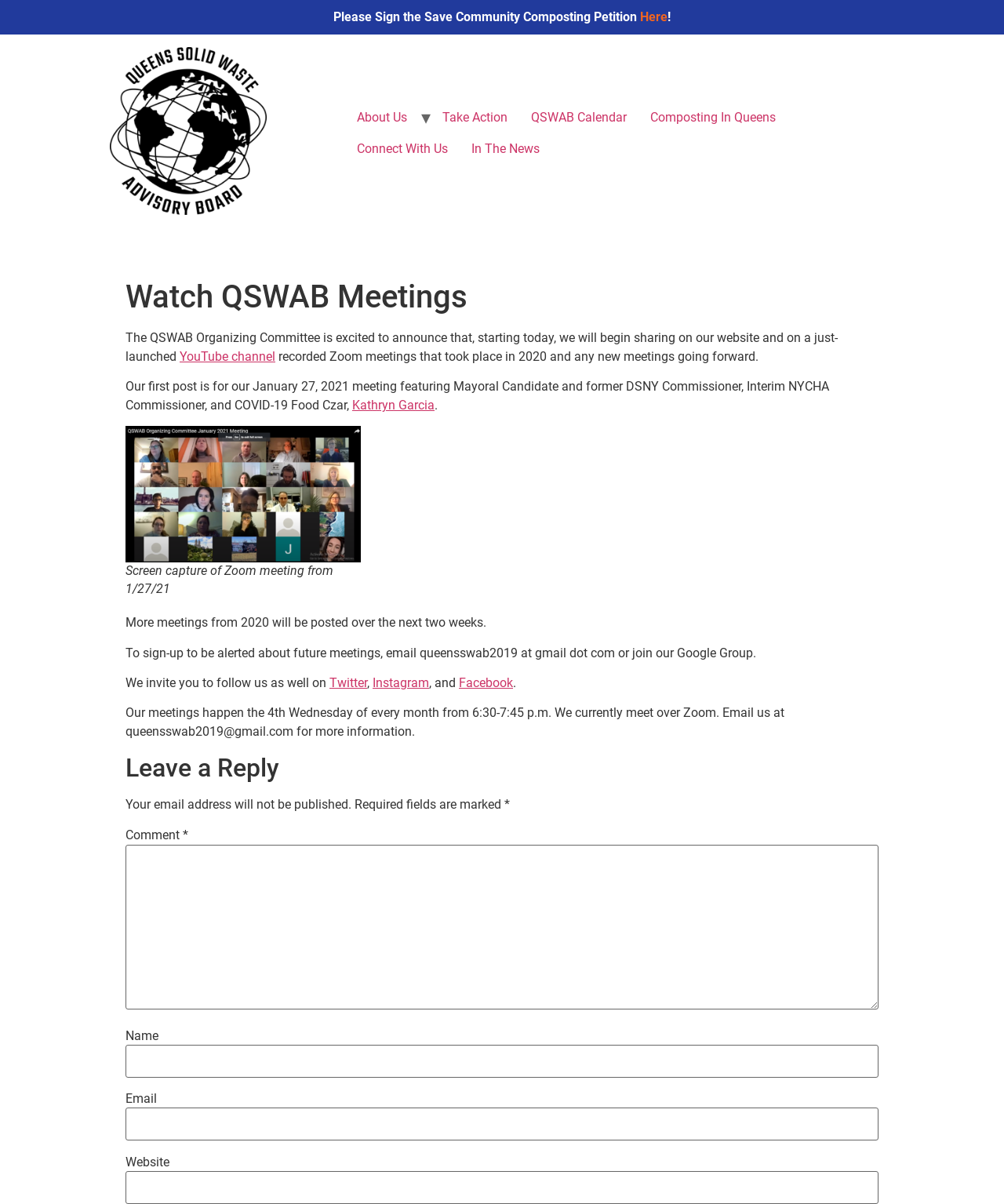Please determine the bounding box coordinates for the element that should be clicked to follow these instructions: "Follow on Twitter".

[0.328, 0.561, 0.366, 0.573]